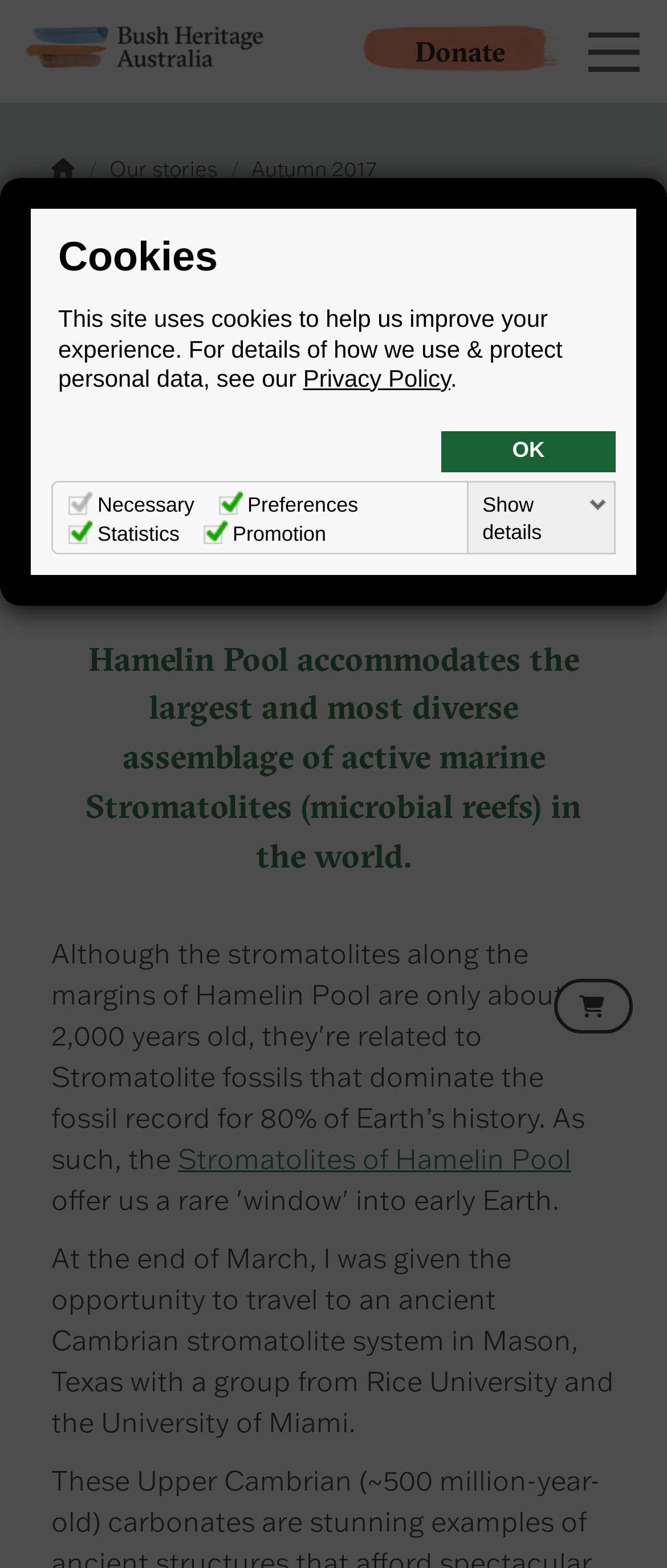Locate the bounding box coordinates of the element's region that should be clicked to carry out the following instruction: "Toggle the 'Submenu' button". The coordinates need to be four float numbers between 0 and 1, i.e., [left, top, right, bottom].

[0.864, 0.132, 1.0, 0.197]